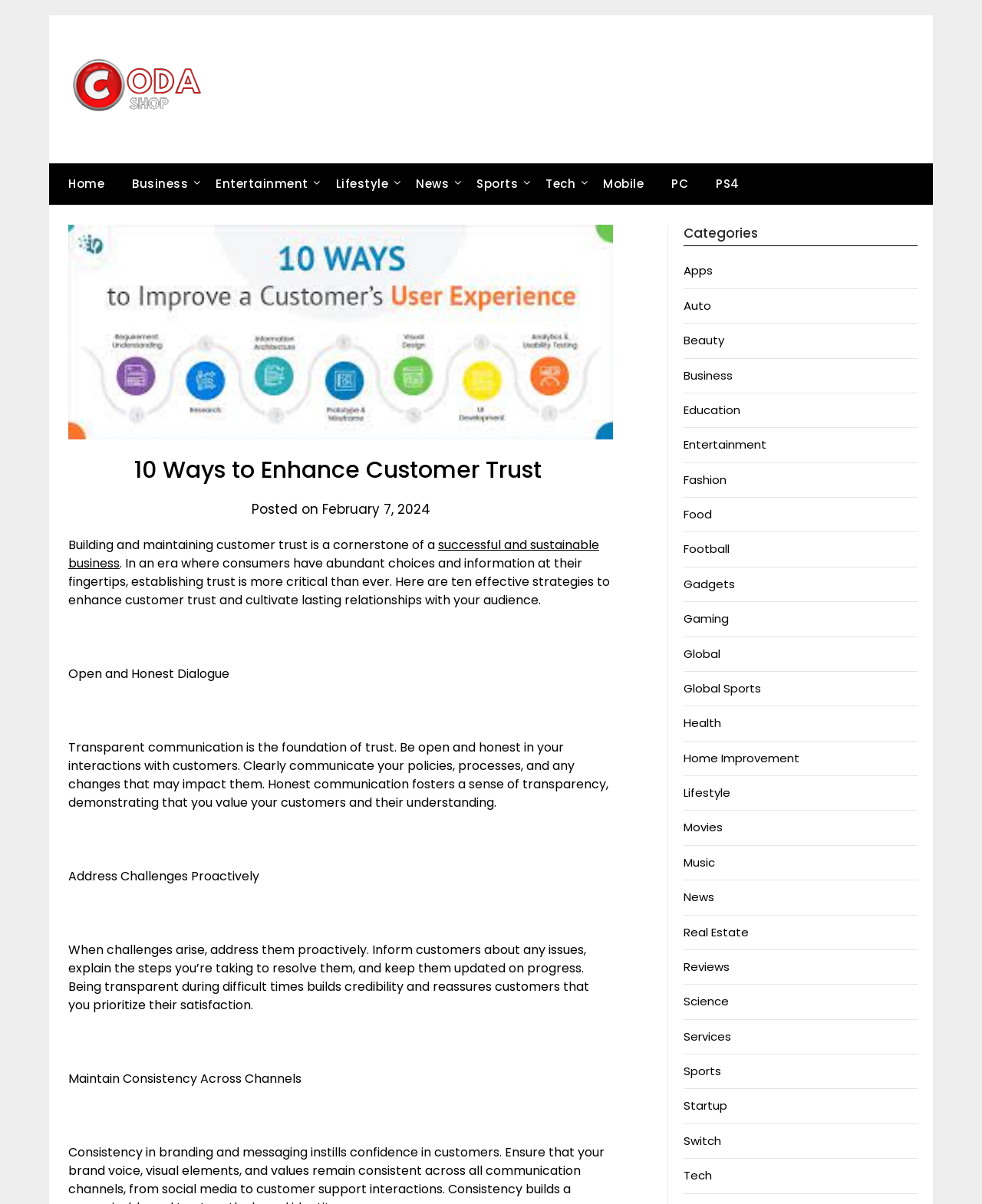What is the first strategy to enhance customer trust?
Based on the image content, provide your answer in one word or a short phrase.

Open and Honest Dialogue